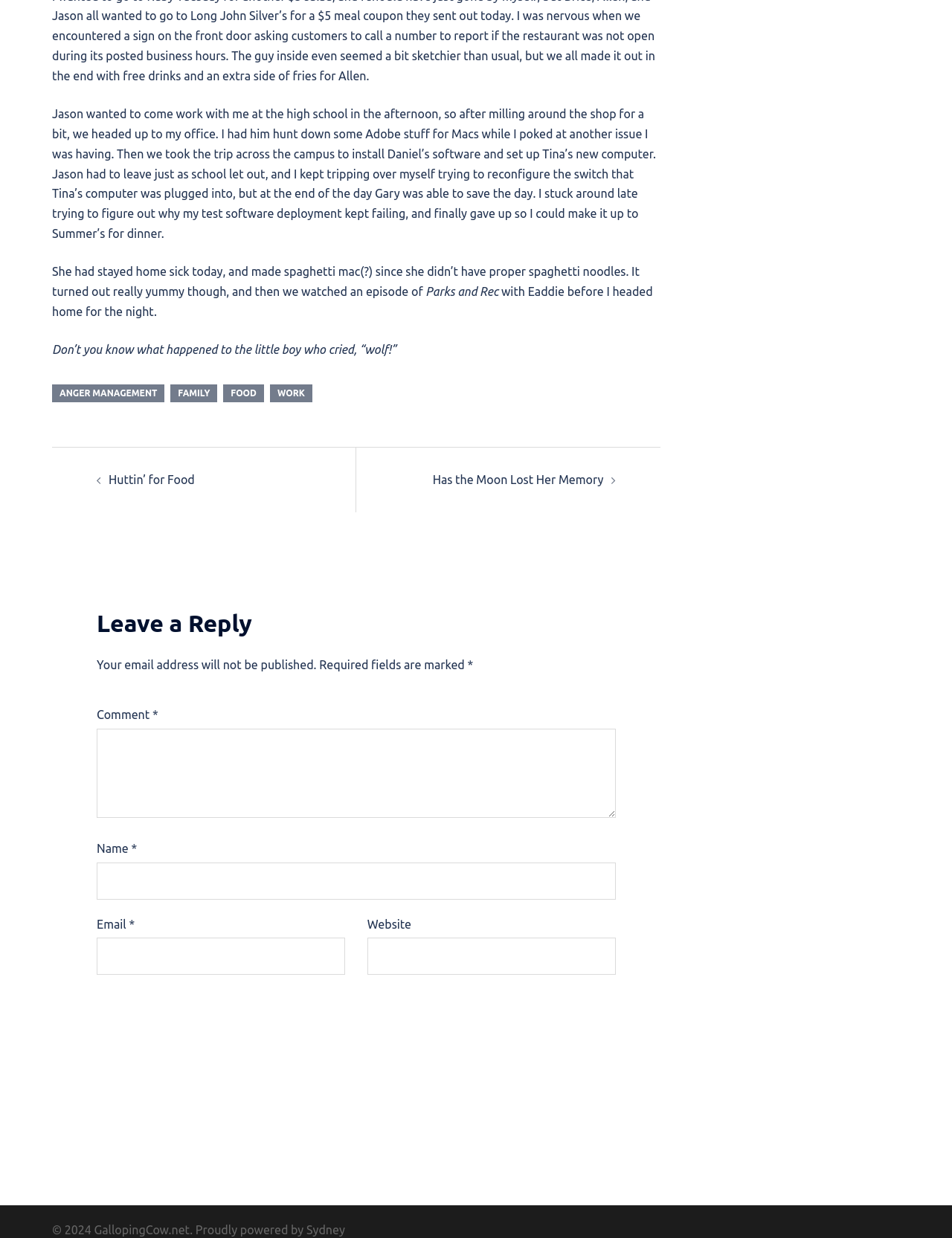Given the description of a UI element: "parent_node: Email * aria-describedby="email-notes" name="email"", identify the bounding box coordinates of the matching element in the webpage screenshot.

[0.102, 0.758, 0.362, 0.788]